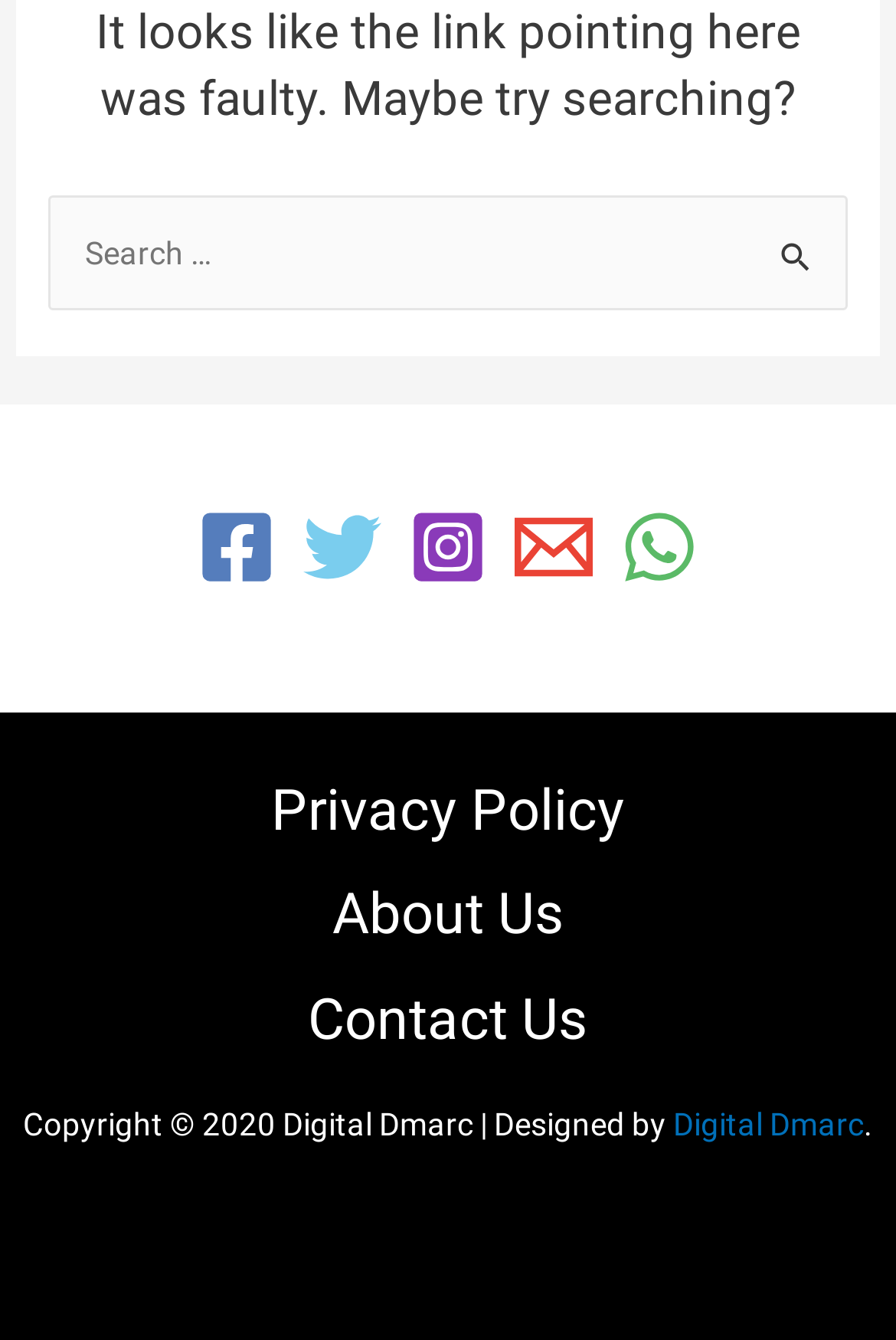Extract the bounding box coordinates of the UI element described by: "FV Martin". The coordinates should include four float numbers ranging from 0 to 1, e.g., [left, top, right, bottom].

None